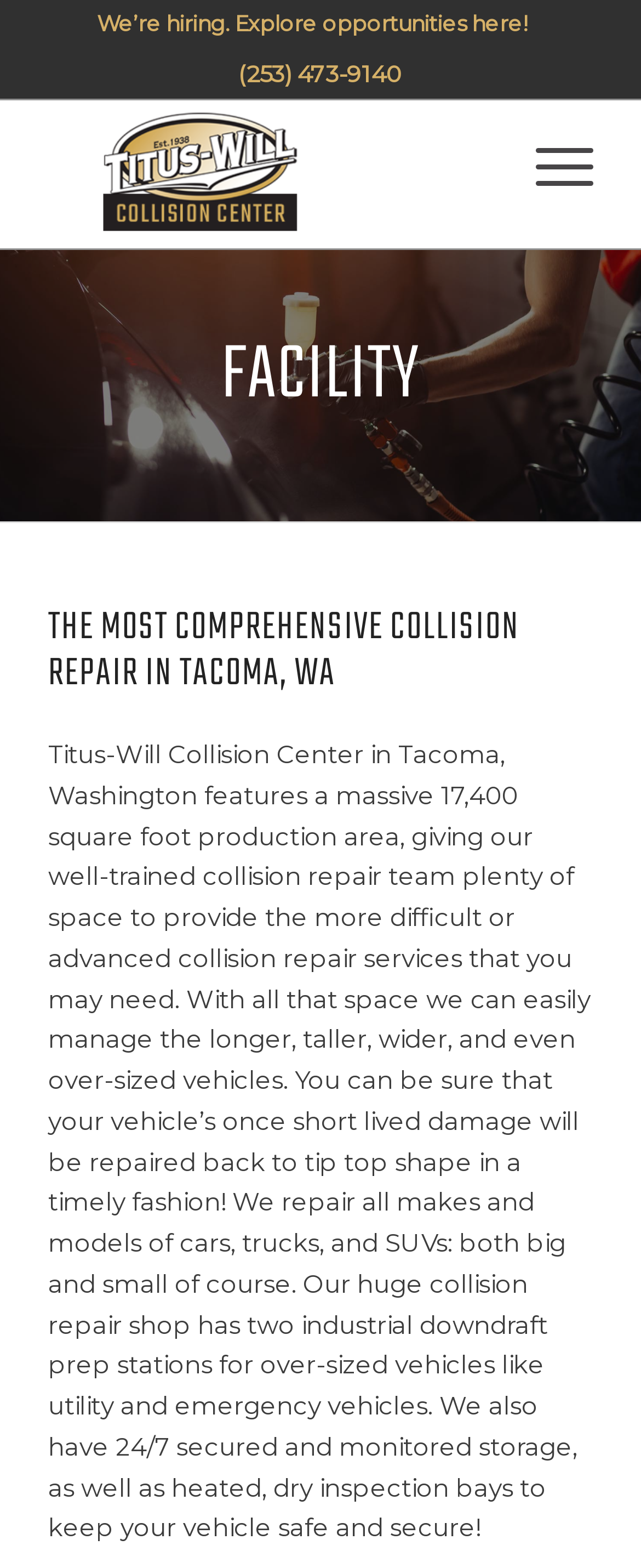Provide a thorough description of the webpage you see.

The webpage is about the Titus-Will Collision Center facility. At the top, there is a phone number "(253) 473-9140" displayed prominently. Below it, there is a table containing a link to the Titus-Will Collision Center, accompanied by an image of the same name. To the right of this table, there is another link labeled "Menu".

The main content of the page is divided into sections. The first section has a heading "FACILITY" and is located at the top left of the main content area. Below this heading, there is a larger heading that reads "THE MOST COMPREHENSIVE COLLISION REPAIR IN TACOMA, WA". 

Underneath these headings, there is a large block of text that describes the collision center's facility, including its size, capabilities, and services offered. The text explains that the center has a large production area, can handle oversized vehicles, and provides a range of services for all makes and models of cars, trucks, and SUVs. The text also mentions the center's equipment and security features, such as industrial downdraft prep stations and 24/7 secured storage.